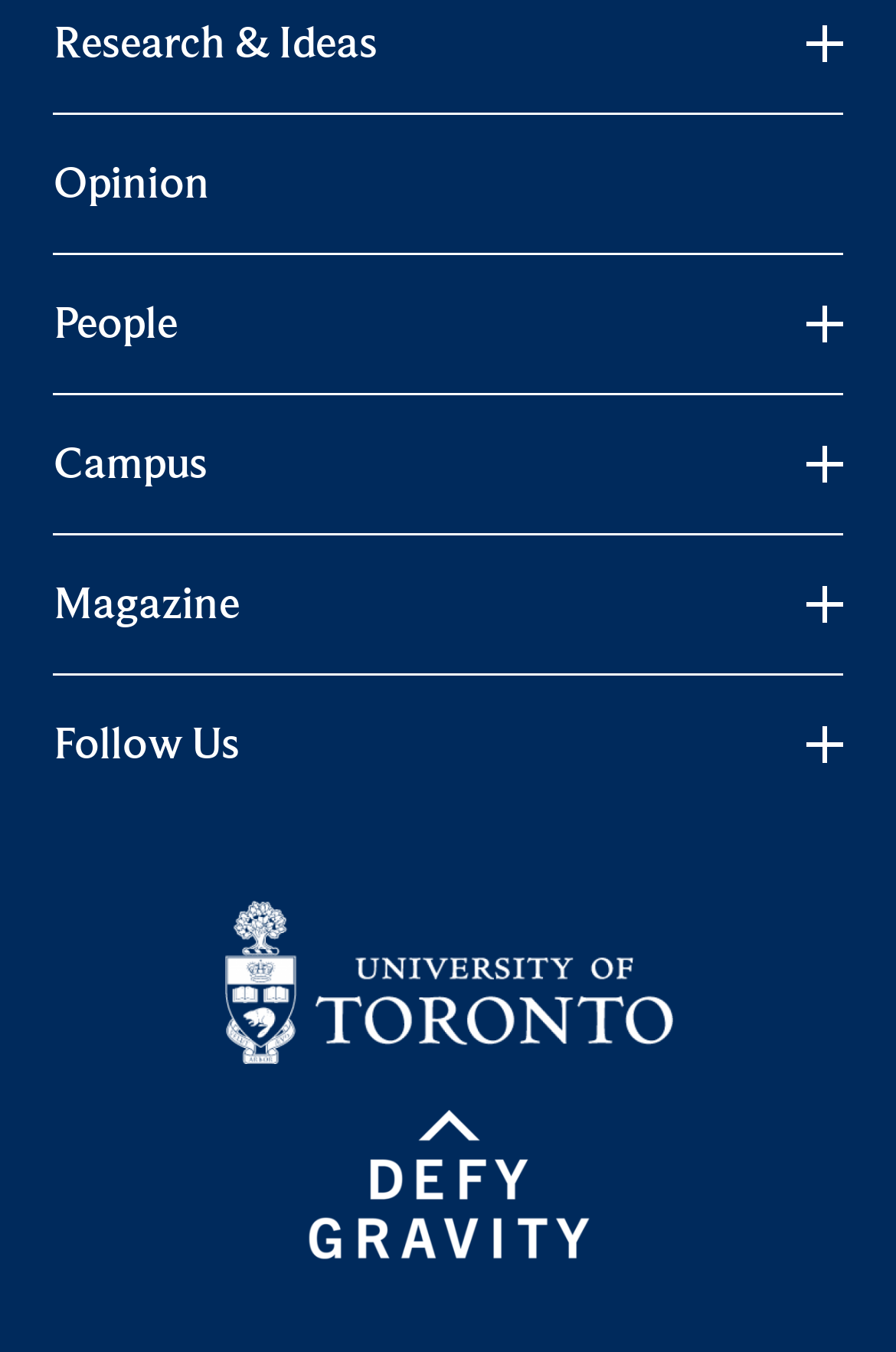What is the last menu item?
Examine the image and give a concise answer in one word or a short phrase.

Follow Us